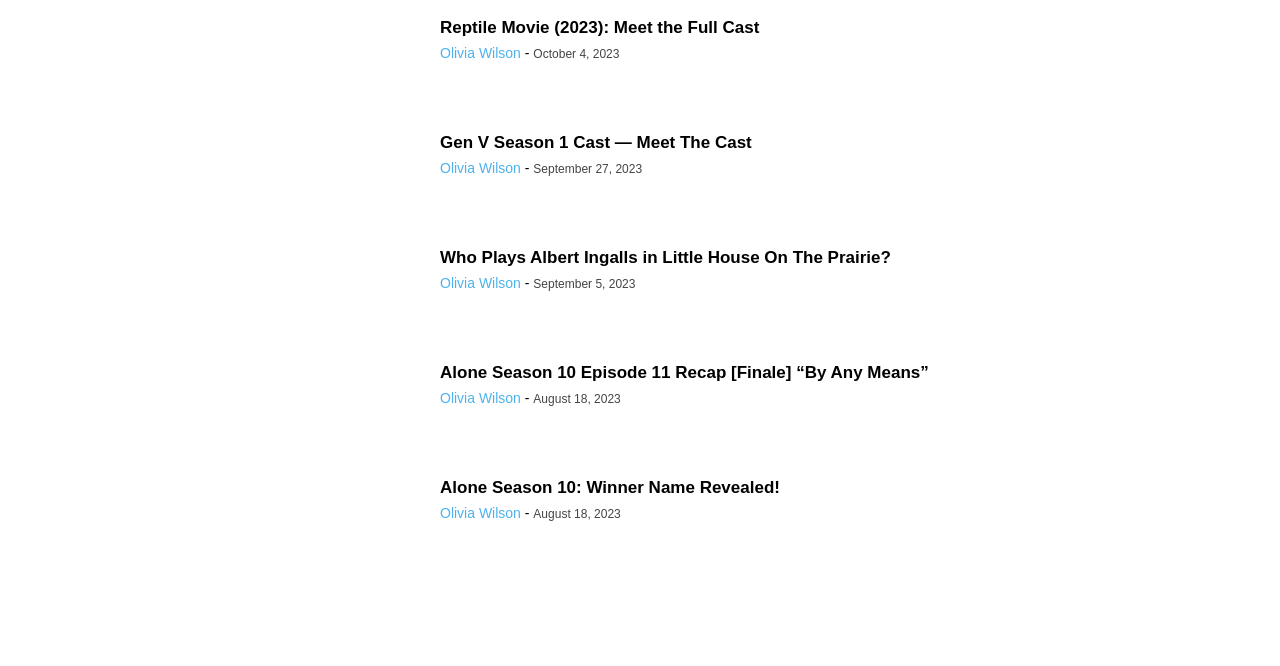Find the bounding box coordinates of the area that needs to be clicked in order to achieve the following instruction: "Read about Gen V Season 1 Cast". The coordinates should be specified as four float numbers between 0 and 1, i.e., [left, top, right, bottom].

[0.238, 0.2, 0.332, 0.334]